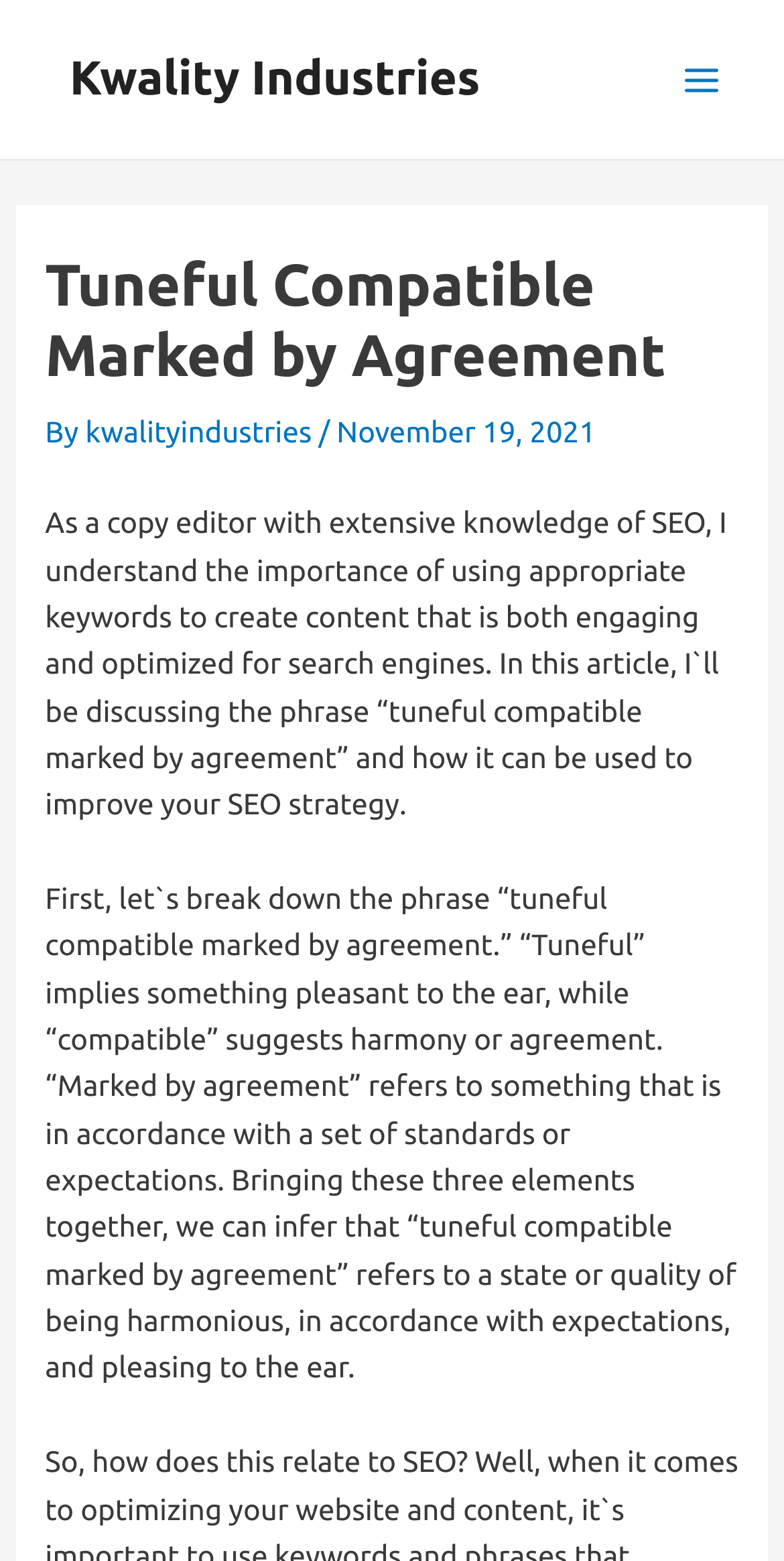Refer to the image and provide an in-depth answer to the question: 
What is the phrase being discussed in the article?

The phrase is mentioned in the static text 'In this article, I`ll be discussing the phrase “tuneful compatible marked by agreement” and how it can be used to improve your SEO strategy.' which is located in the main content of the webpage.